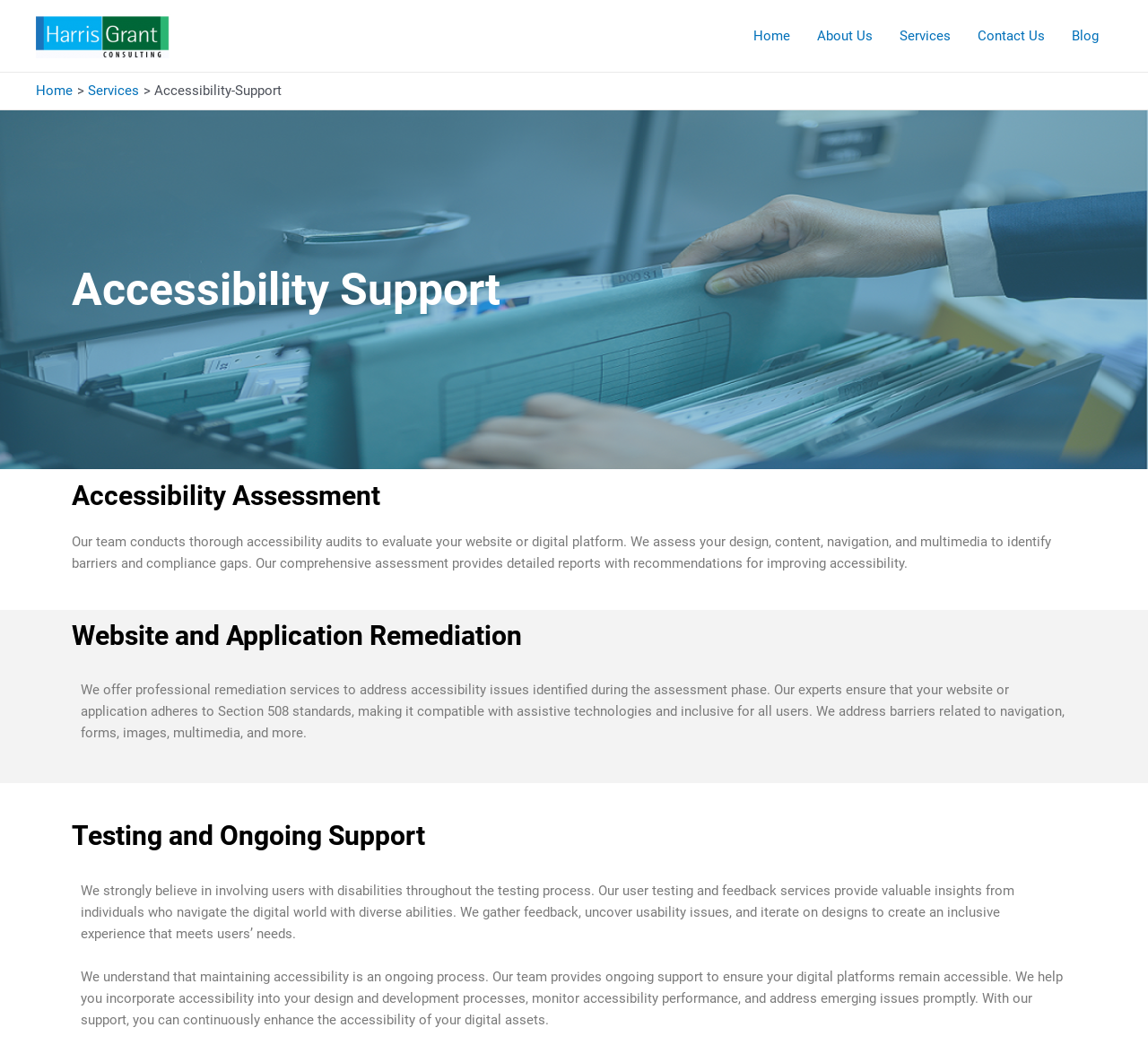Locate the bounding box coordinates of the element's region that should be clicked to carry out the following instruction: "Follow Alibaba Clouder". The coordinates need to be four float numbers between 0 and 1, i.e., [left, top, right, bottom].

None